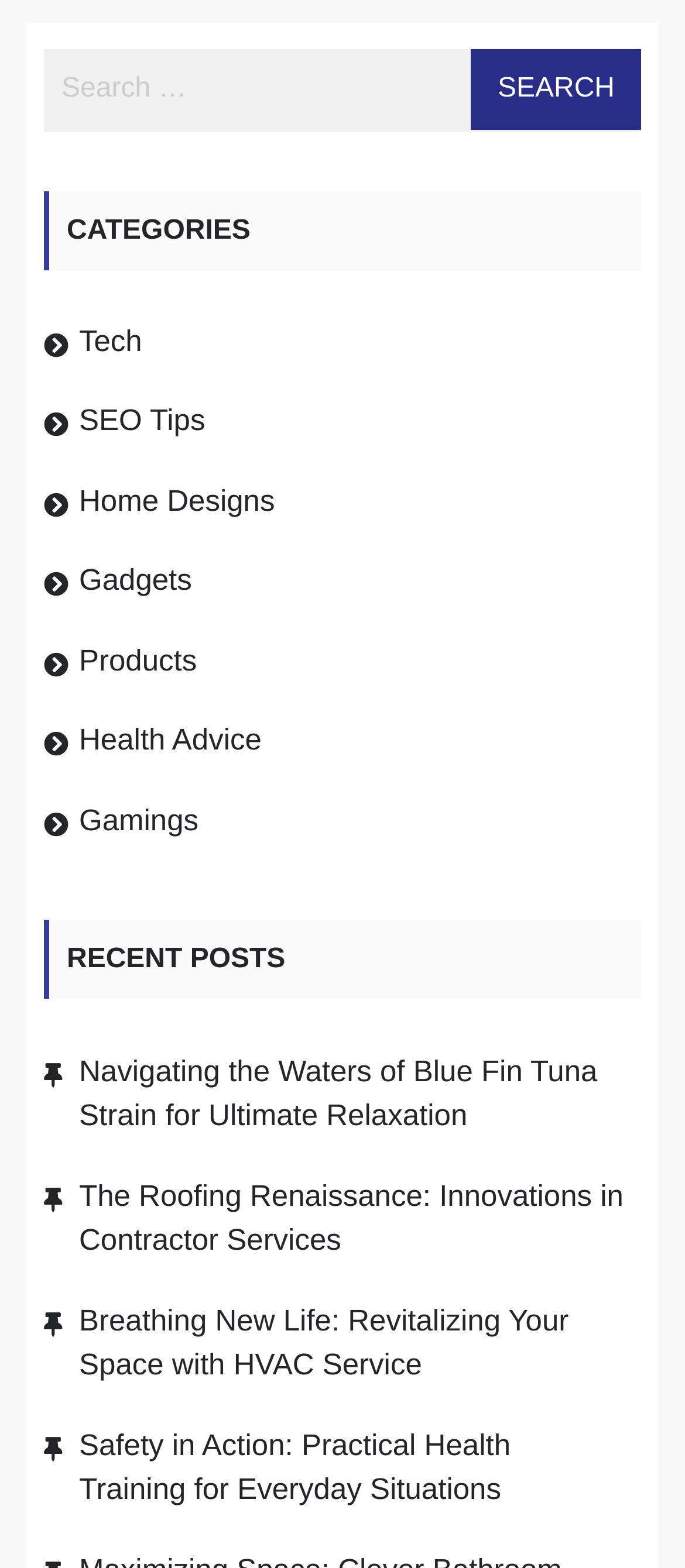Please identify the bounding box coordinates of where to click in order to follow the instruction: "browse Health Advice articles".

[0.115, 0.462, 0.382, 0.483]